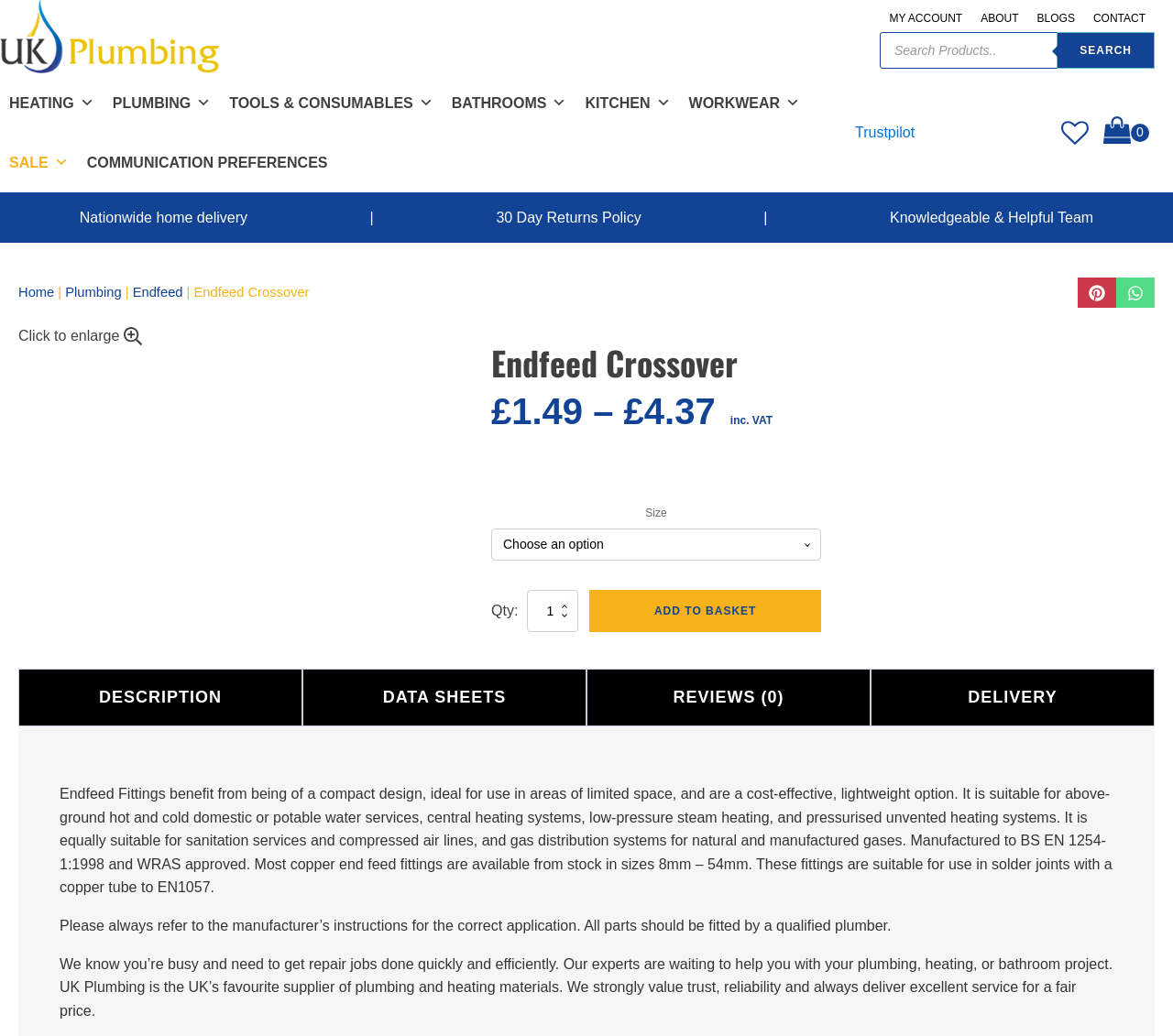Provide the bounding box coordinates of the UI element this sentence describes: "Data Sheets".

[0.259, 0.647, 0.499, 0.7]